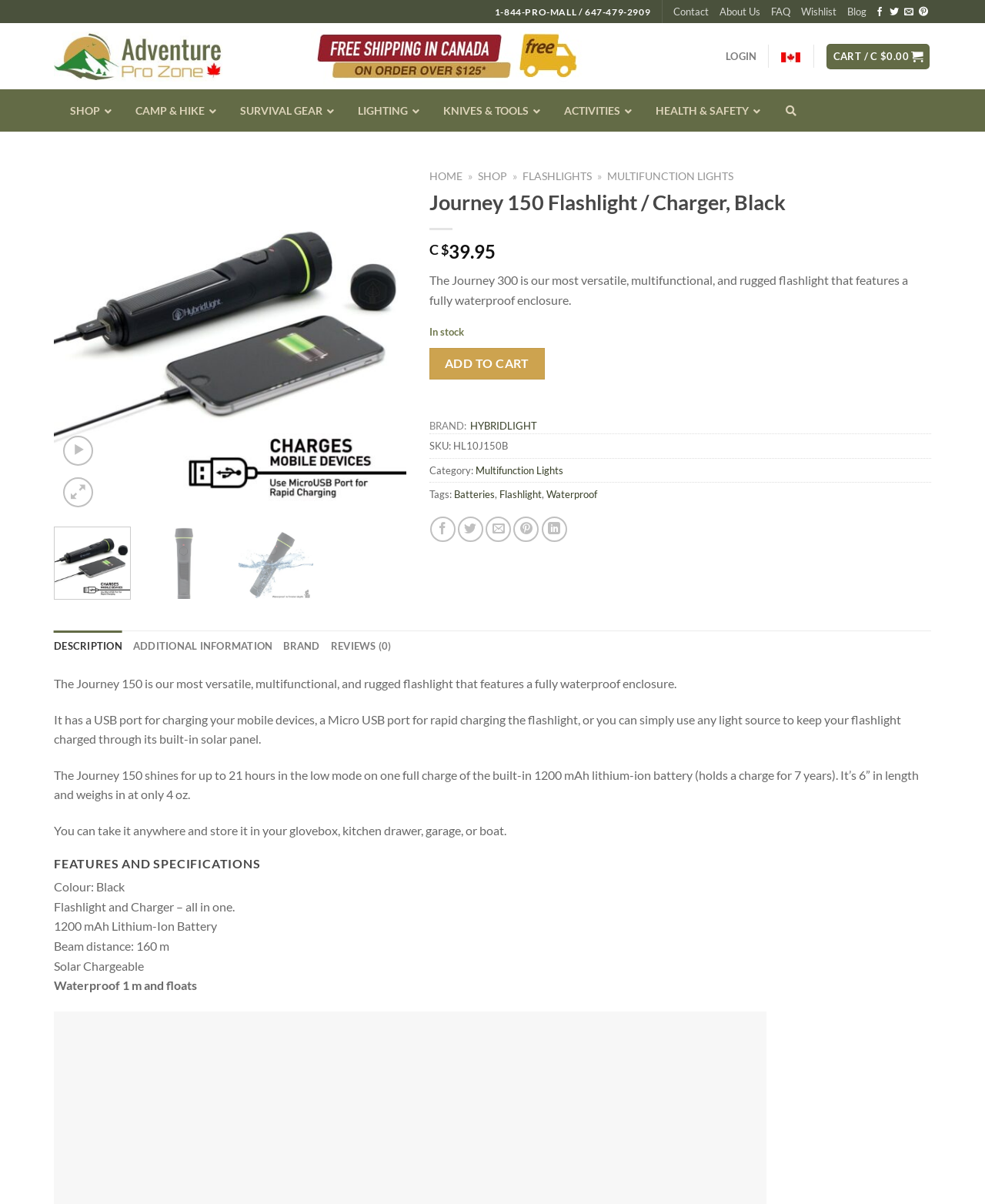Find the bounding box coordinates for the HTML element described as: "Home". The coordinates should consist of four float values between 0 and 1, i.e., [left, top, right, bottom].

[0.436, 0.142, 0.469, 0.152]